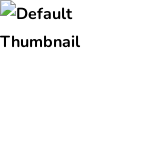Please answer the following question using a single word or phrase: 
What kind of audience is the thumbnail designed to appeal to?

Wide audience